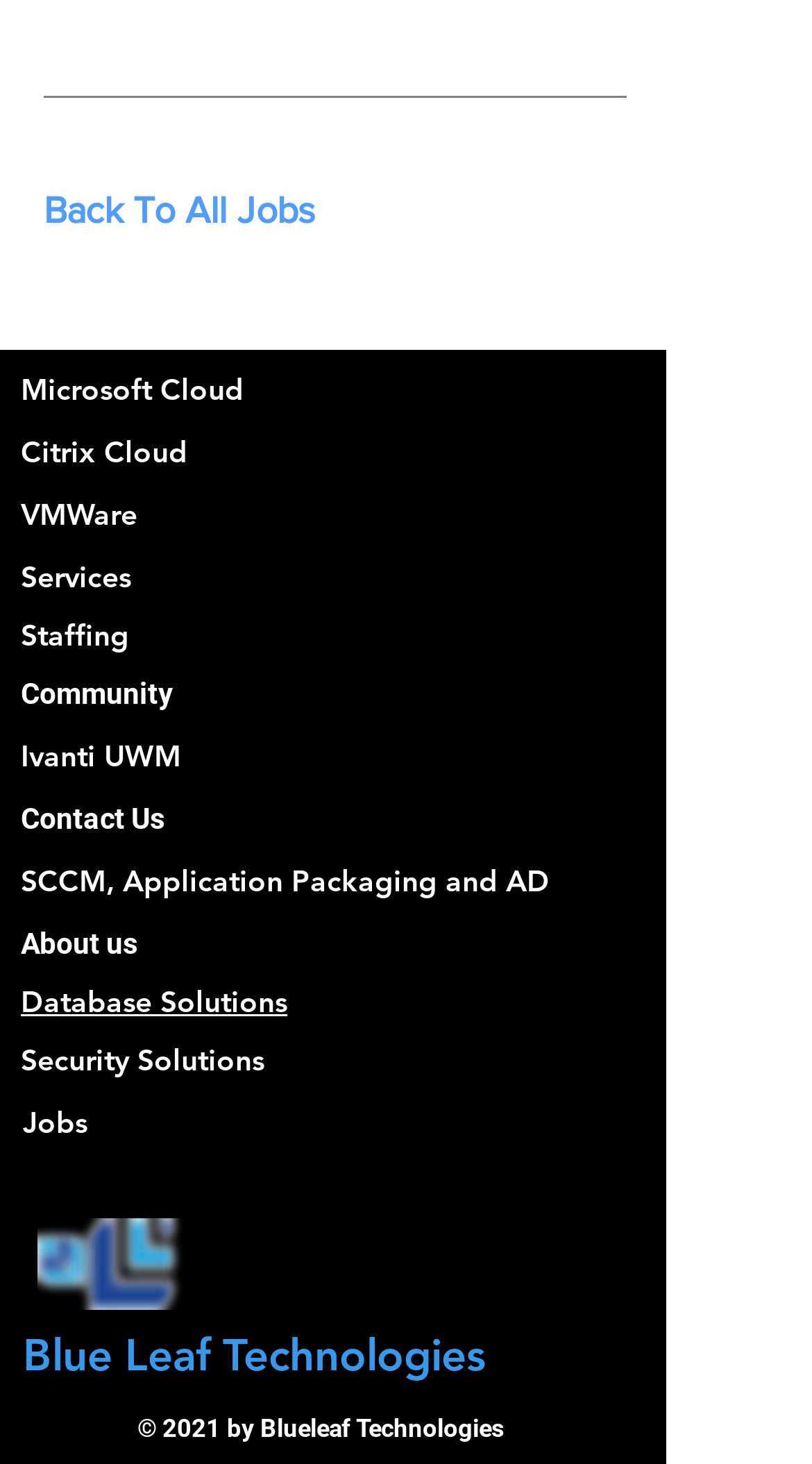Please specify the bounding box coordinates in the format (top-left x, top-left y, bottom-right x, bottom-right y), with all values as floating point numbers between 0 and 1. Identify the bounding box of the UI element described by: aria-label="LinkedIn"

[0.264, 0.845, 0.354, 0.895]